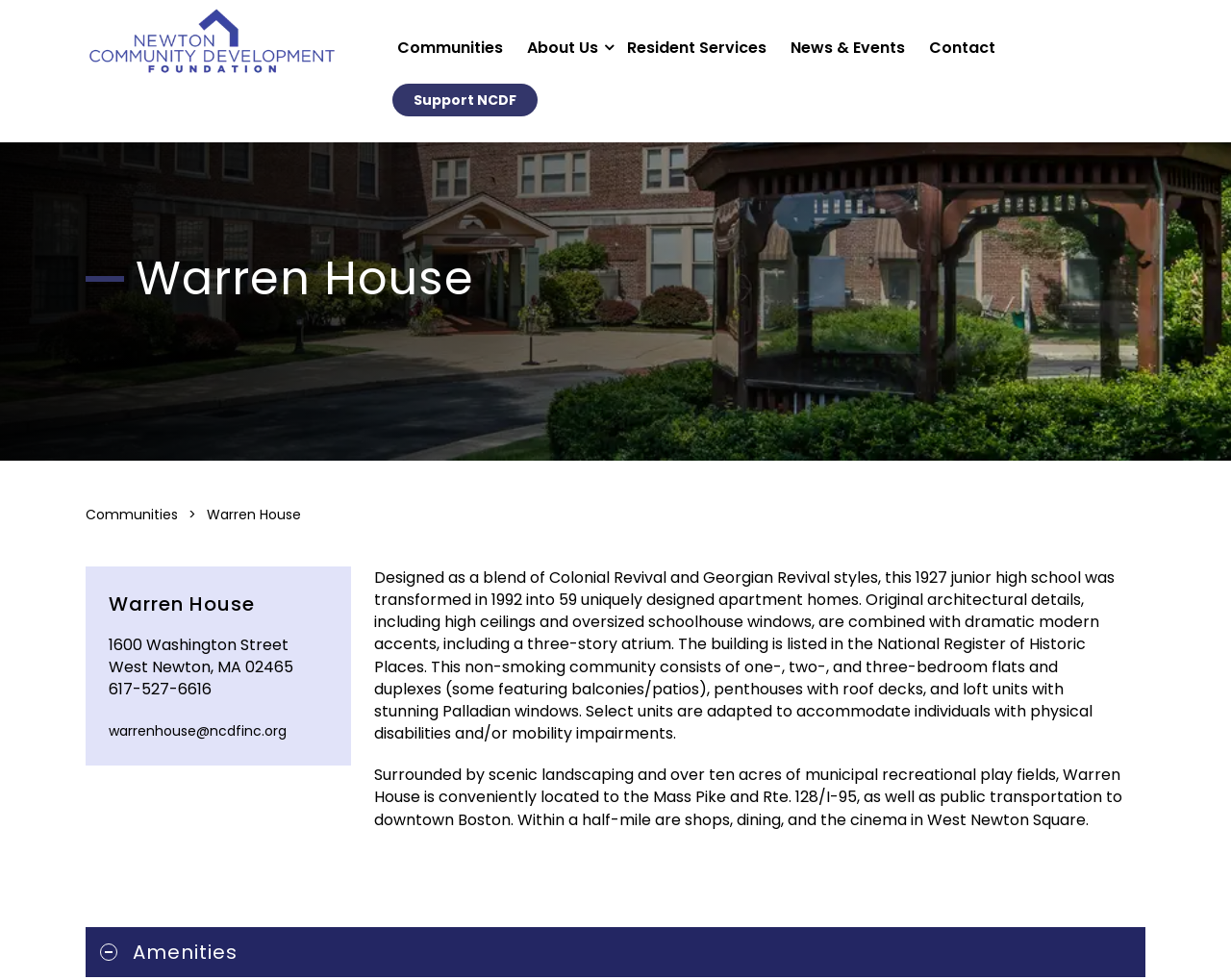Respond to the following query with just one word or a short phrase: 
What is the style of Warren House?

Colonial Revival and Georgian Revival